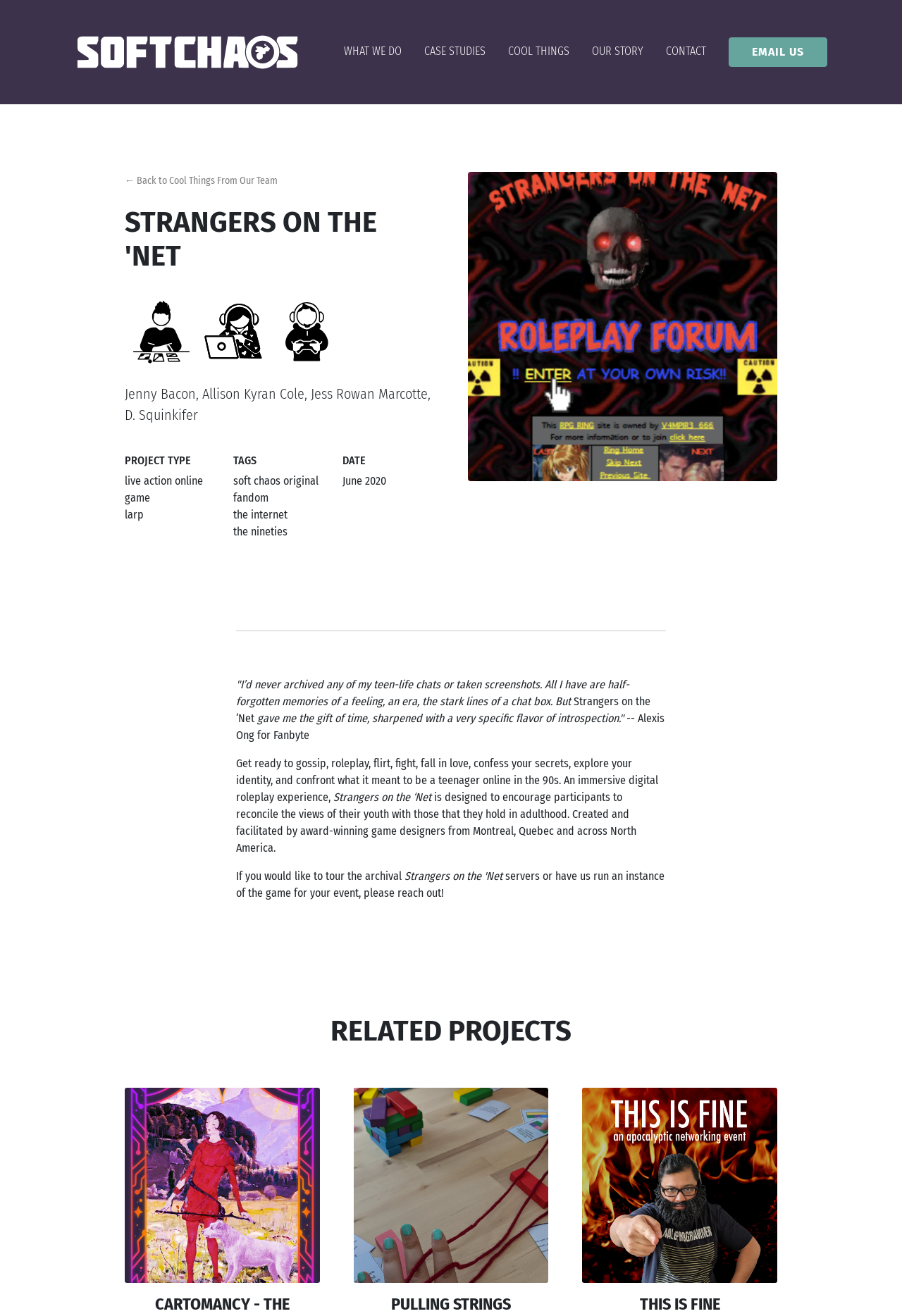Please provide a comprehensive answer to the question below using the information from the image: When was Strangers on the 'Net released?

The webpage has a section labeled 'DATE' which lists 'June 2020' as the release date of Strangers on the 'Net.